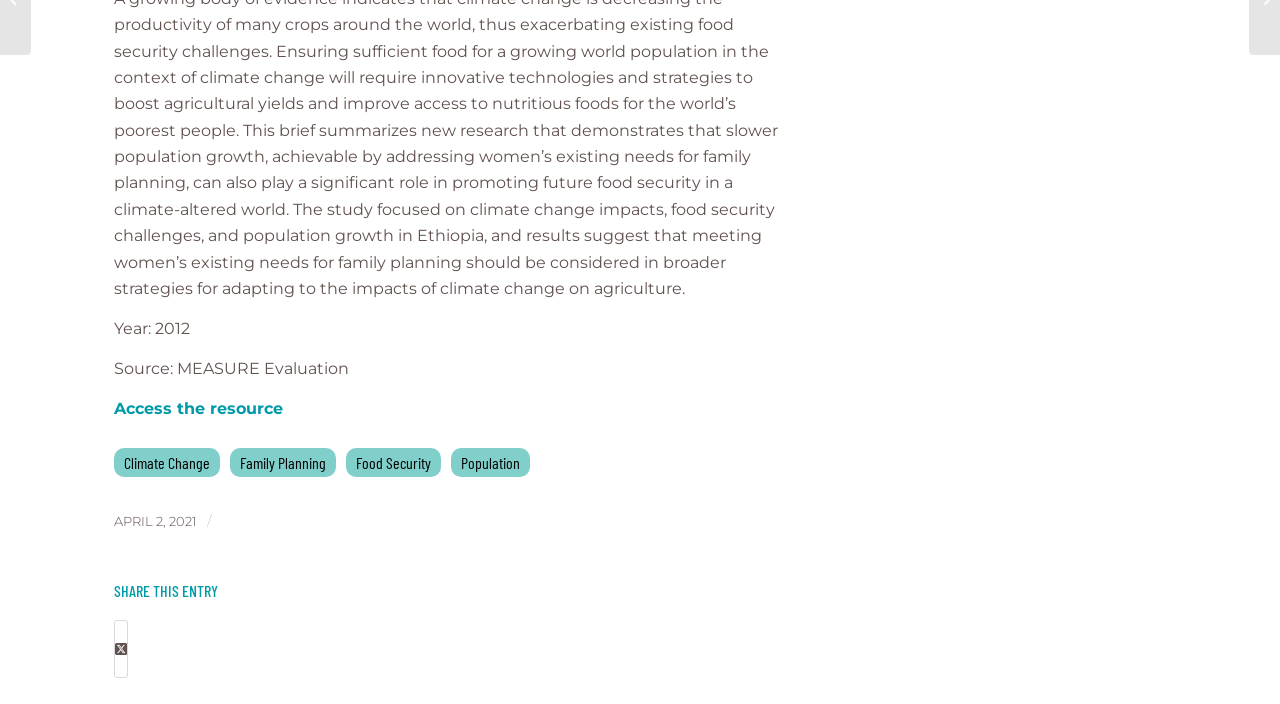Determine the bounding box coordinates for the UI element with the following description: "Population". The coordinates should be four float numbers between 0 and 1, represented as [left, top, right, bottom].

[0.352, 0.636, 0.414, 0.677]